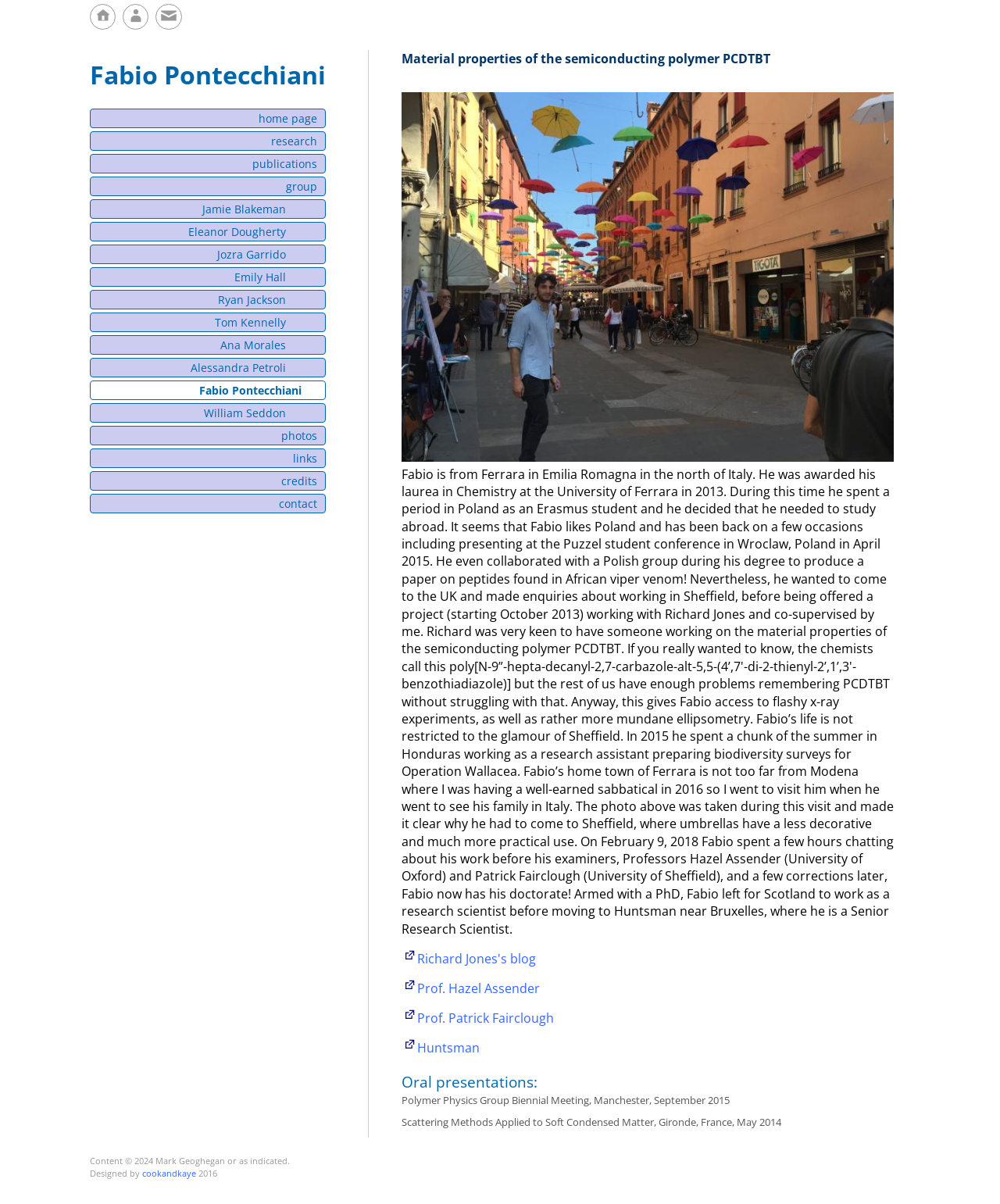What is the topic of the material properties mentioned on the webpage?
Please interpret the details in the image and answer the question thoroughly.

I found the answer by looking at the StaticText element with the text 'Material properties of the semiconducting polymer PCDTBT' which is located at [0.402, 0.042, 0.77, 0.056]. This suggests that the material properties mentioned on the webpage are related to PCDTBT.